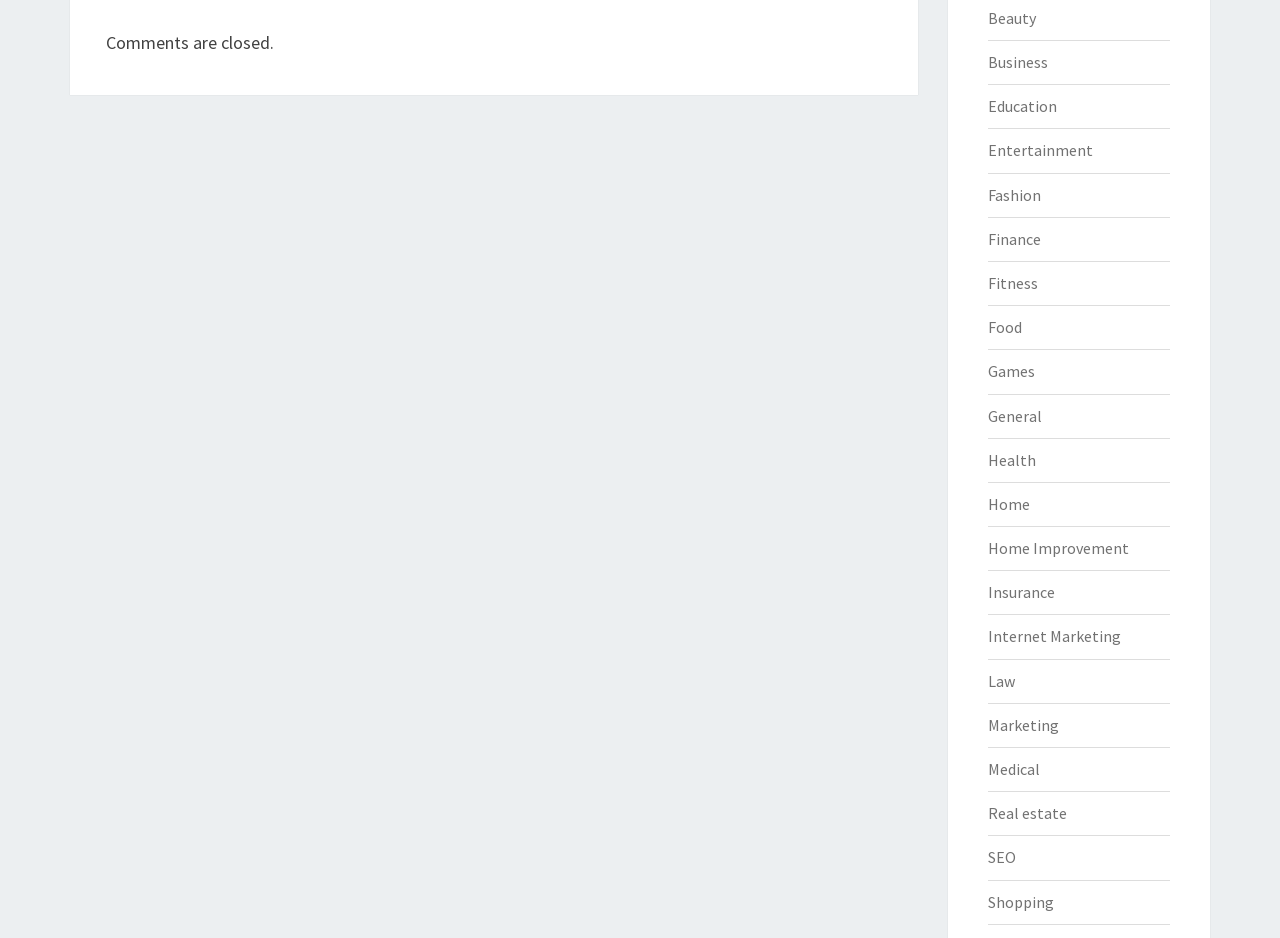Please respond in a single word or phrase: 
How many categories are related to business?

Four